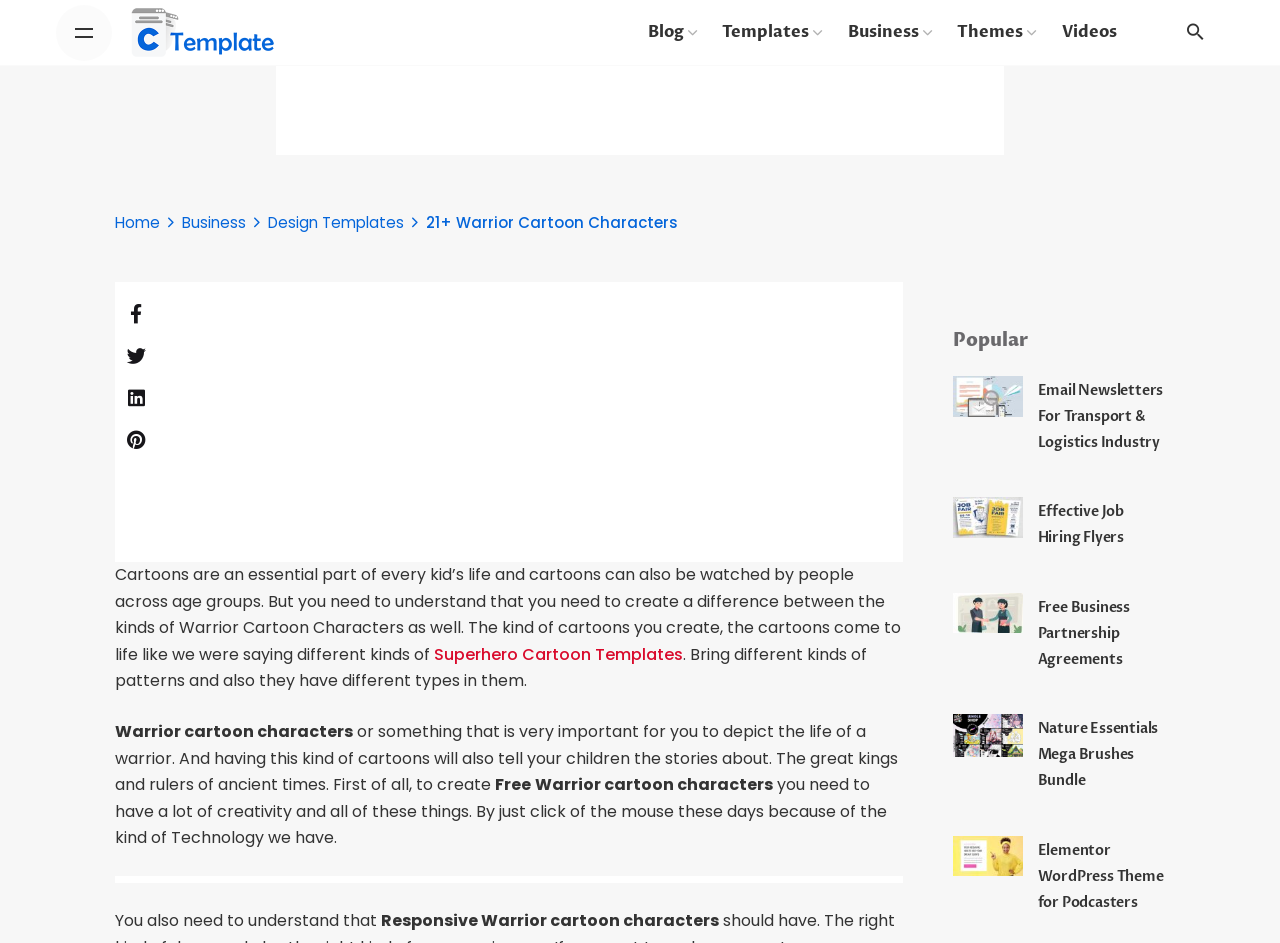How many headings are there on the webpage?
Please look at the screenshot and answer in one word or a short phrase.

6